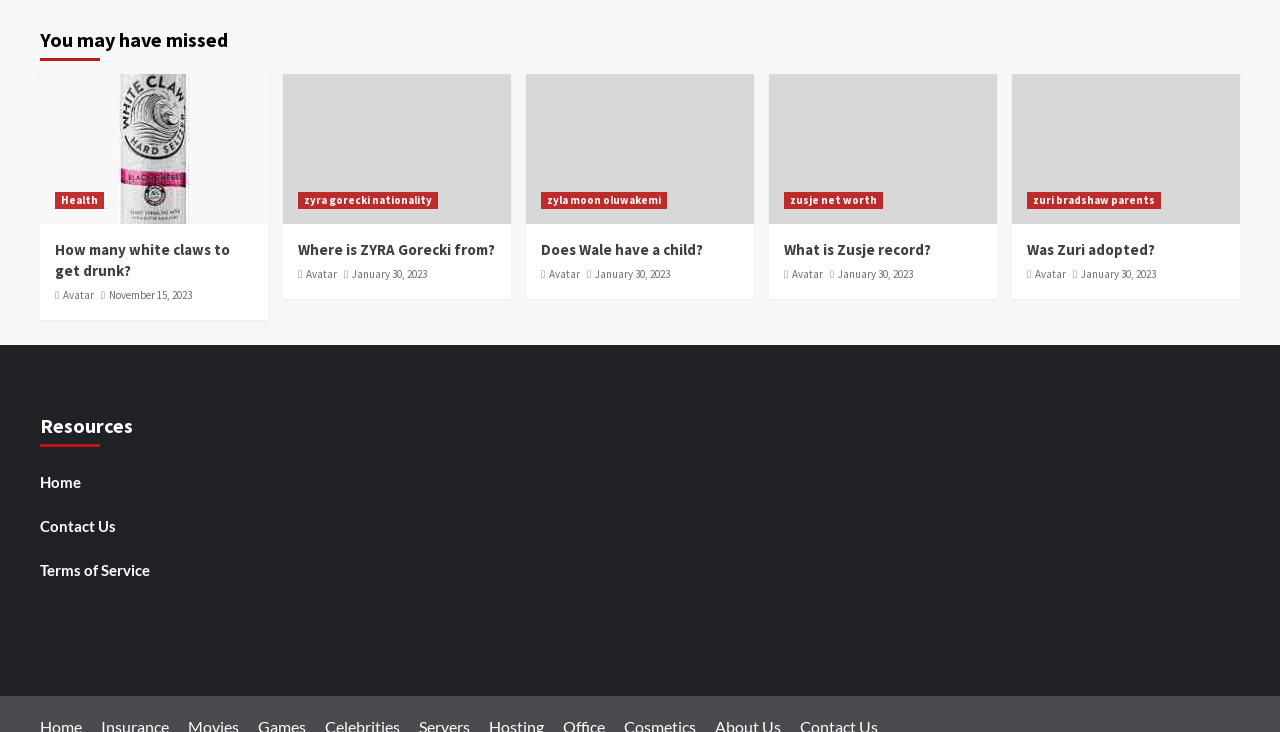Locate the bounding box coordinates of the clickable area to execute the instruction: "Read 'How many white claws to get drunk?' article". Provide the coordinates as four float numbers between 0 and 1, represented as [left, top, right, bottom].

[0.043, 0.327, 0.198, 0.384]